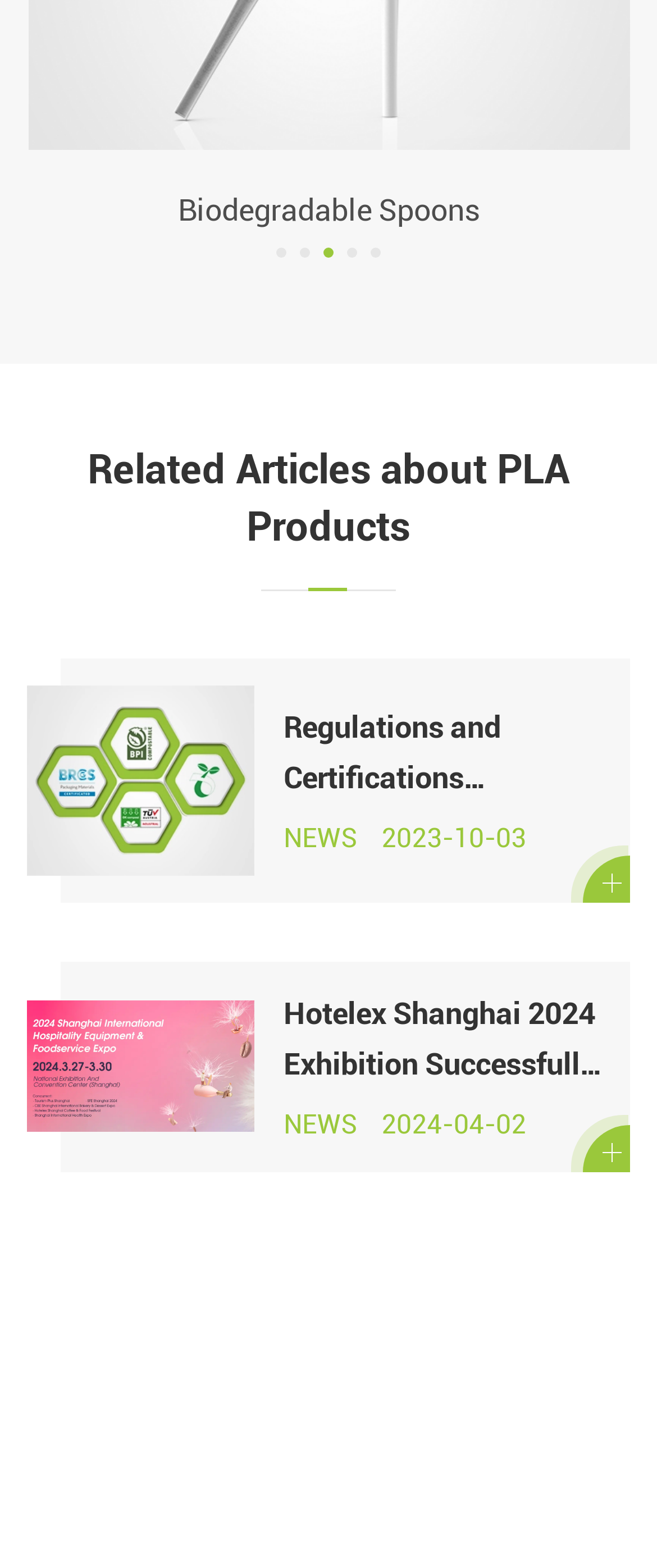Identify the bounding box coordinates of the region that should be clicked to execute the following instruction: "Go to NEWS page".

[0.431, 0.524, 0.544, 0.545]